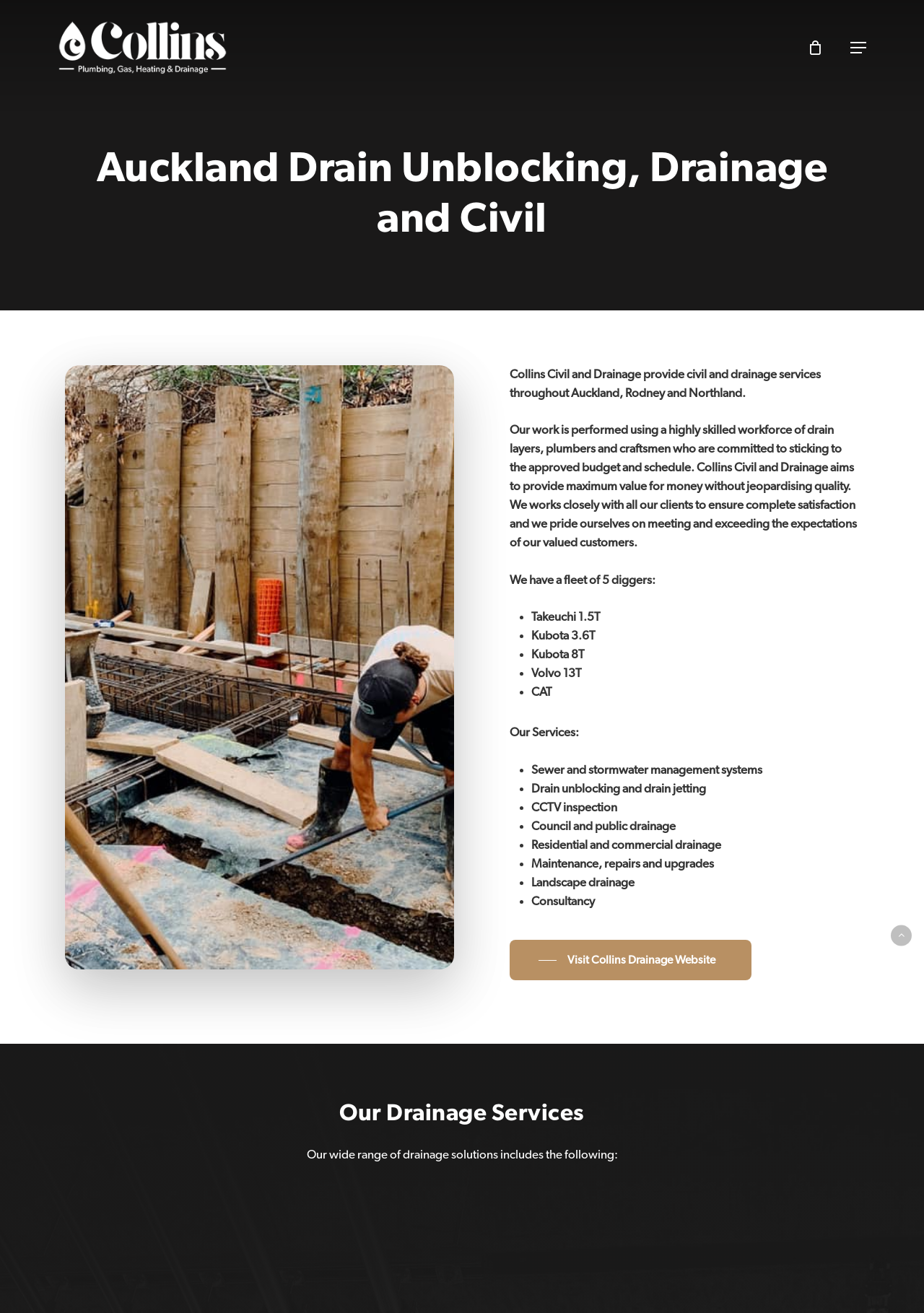Determine and generate the text content of the webpage's headline.

Auckland Drain Unblocking, Drainage and Civil